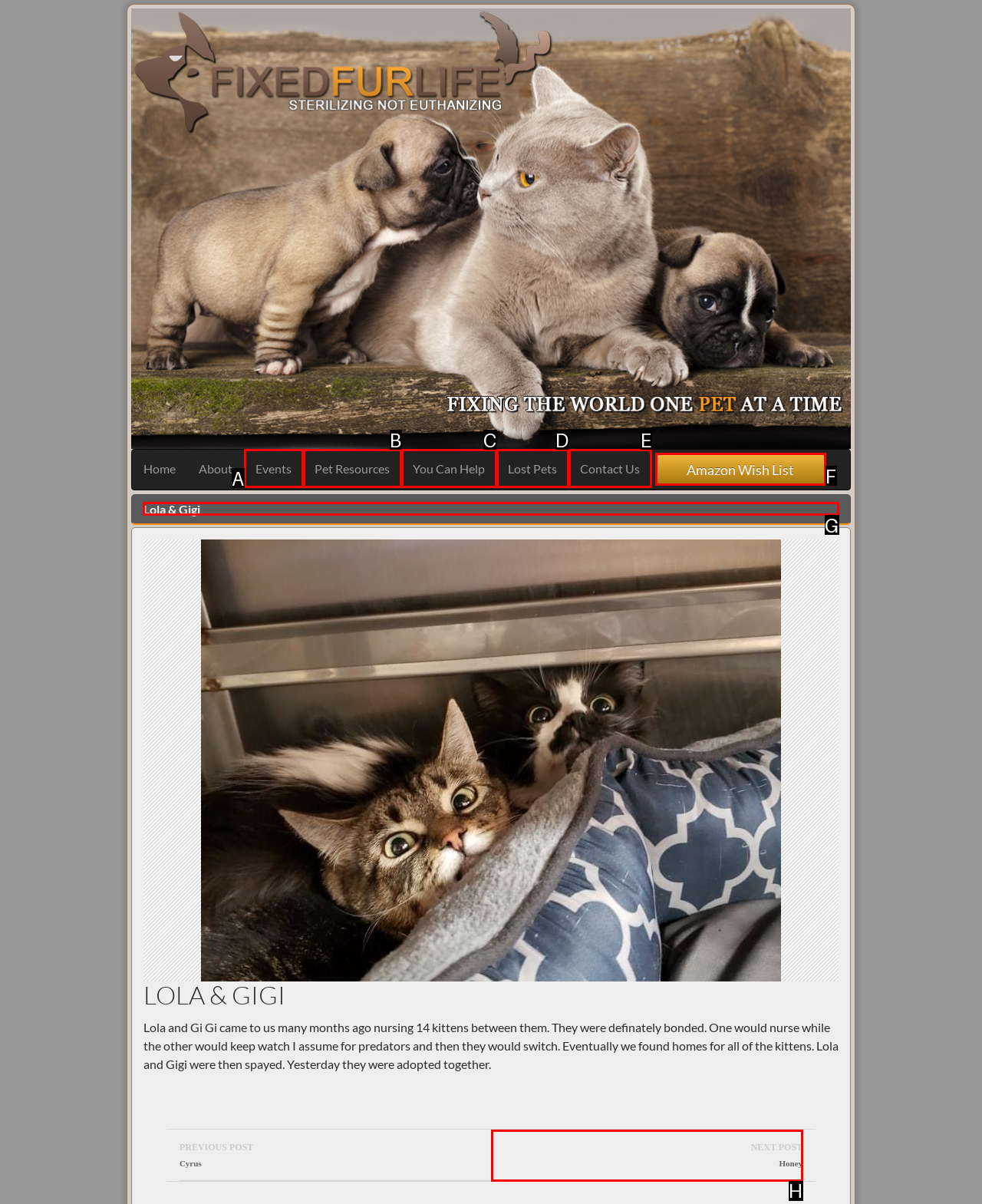Determine which option should be clicked to carry out this task: Read about Lola and Gigi
State the letter of the correct choice from the provided options.

G